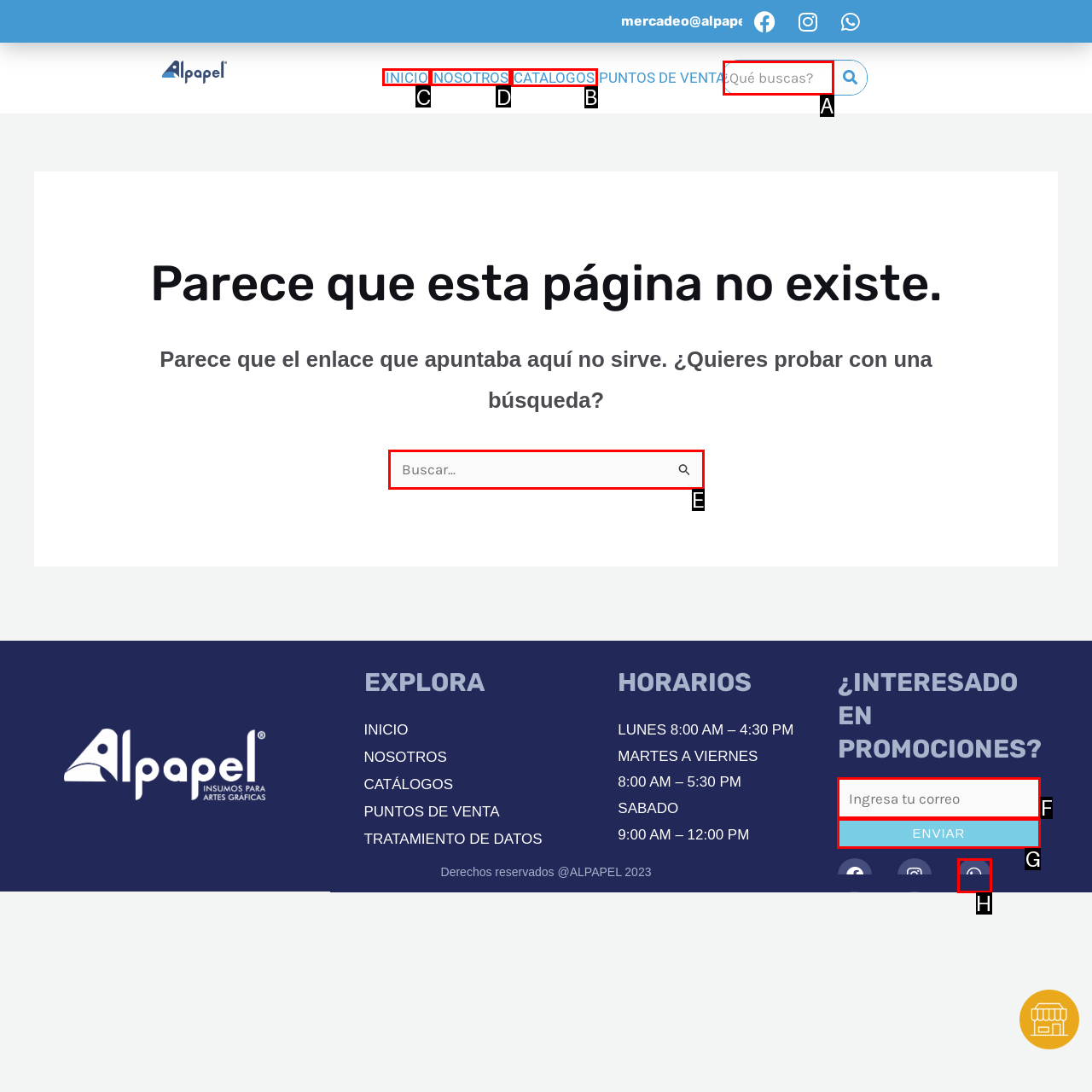Identify the correct UI element to click for this instruction: Explore the catalog
Respond with the appropriate option's letter from the provided choices directly.

B